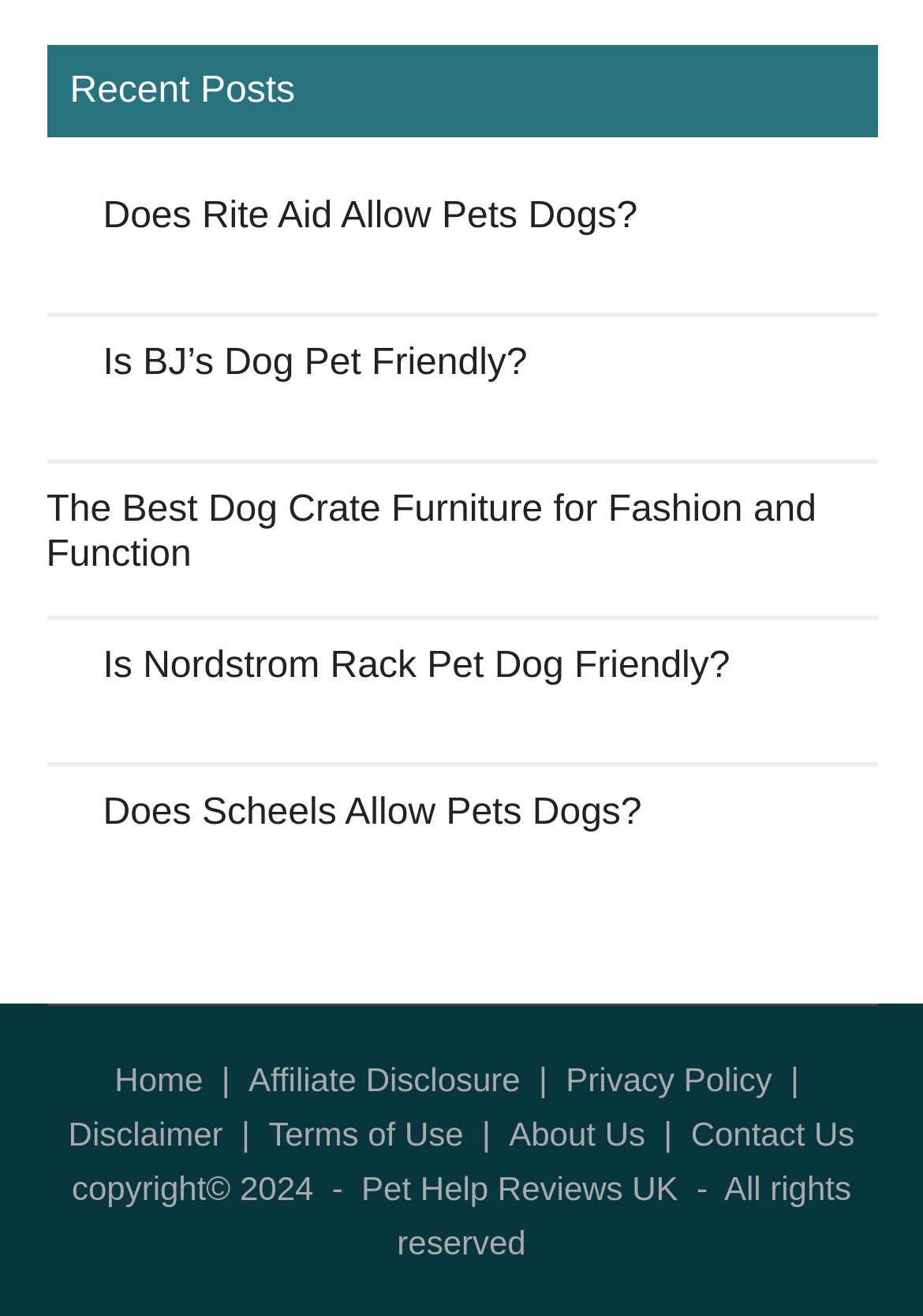Locate the bounding box of the user interface element based on this description: "Terms of Use".

[0.291, 0.847, 0.502, 0.876]